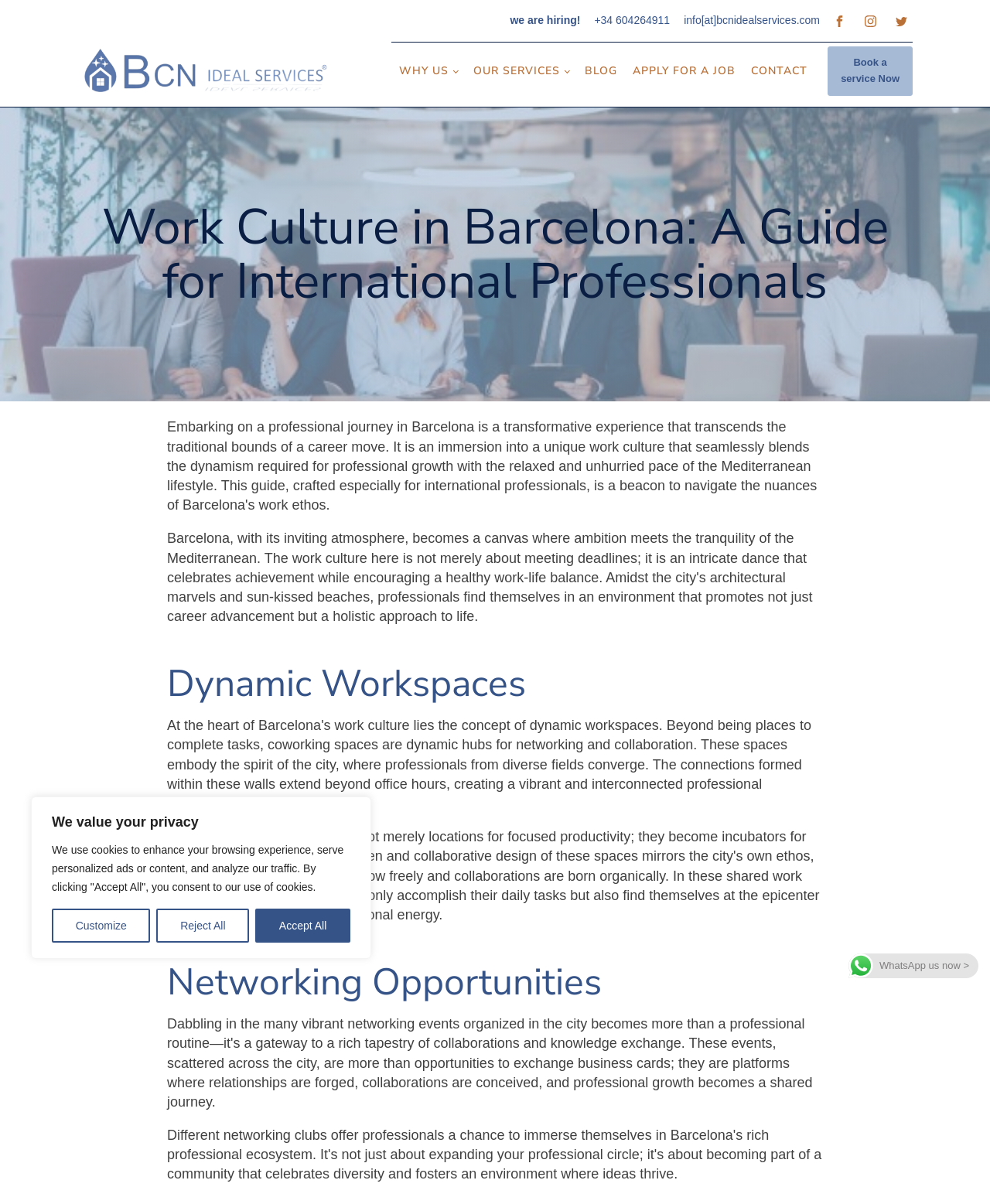Respond with a single word or short phrase to the following question: 
How many navigation links are there?

5